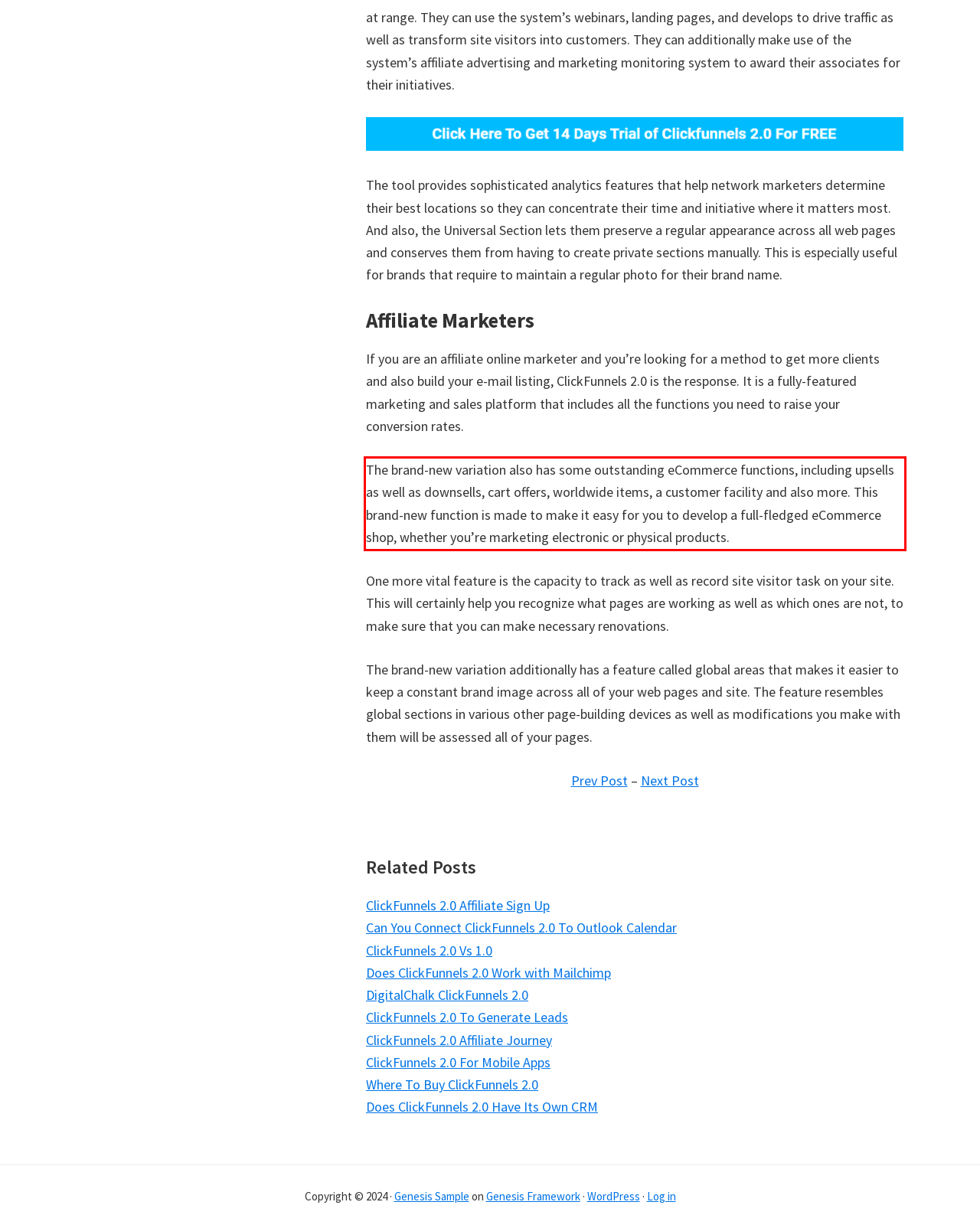Please analyze the provided webpage screenshot and perform OCR to extract the text content from the red rectangle bounding box.

The brand-new variation also has some outstanding eCommerce functions, including upsells as well as downsells, cart offers, worldwide items, a customer facility and also more. This brand-new function is made to make it easy for you to develop a full-fledged eCommerce shop, whether you’re marketing electronic or physical products.